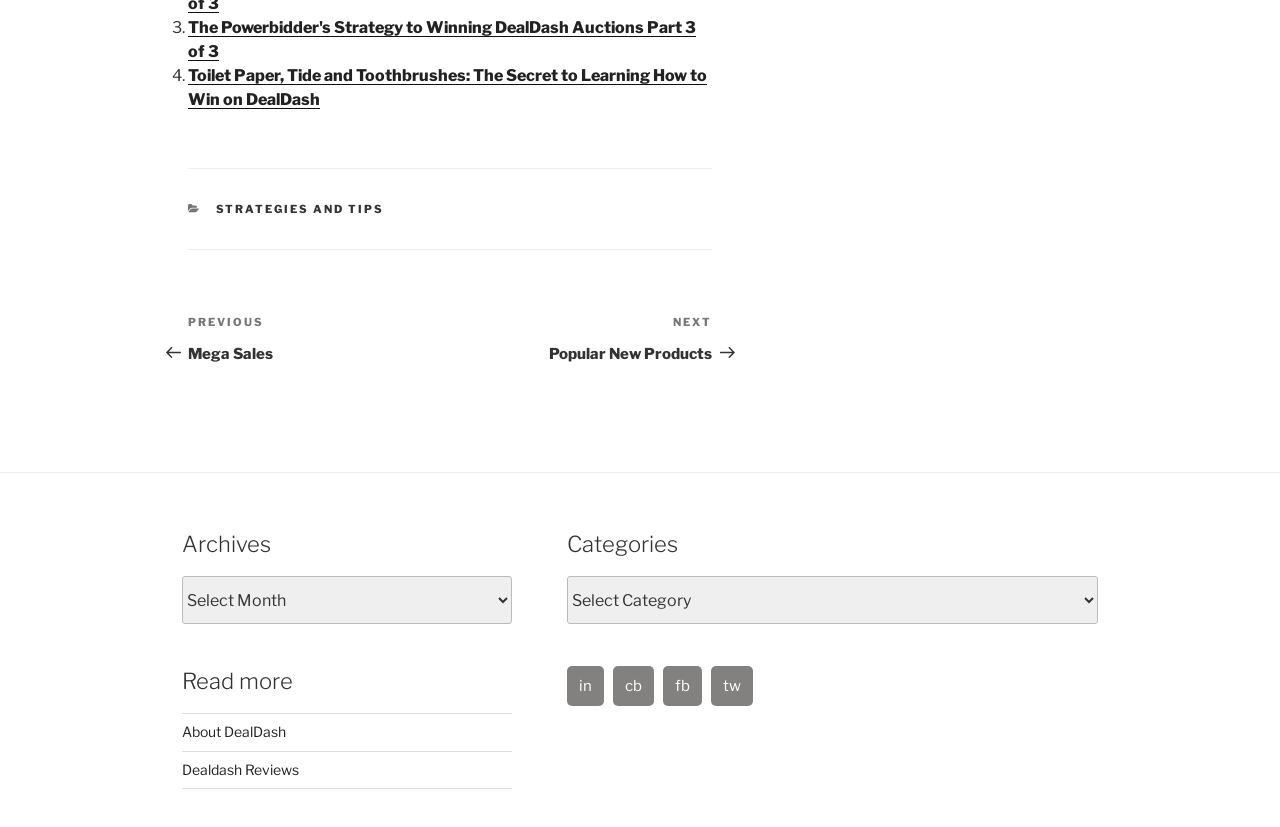Review the image closely and give a comprehensive answer to the question: What is the purpose of the 'Archives' combobox?

I inferred the purpose of the 'Archives' combobox by its label and its position in the navigation section. It is likely used to select archives, allowing users to access past posts or content.